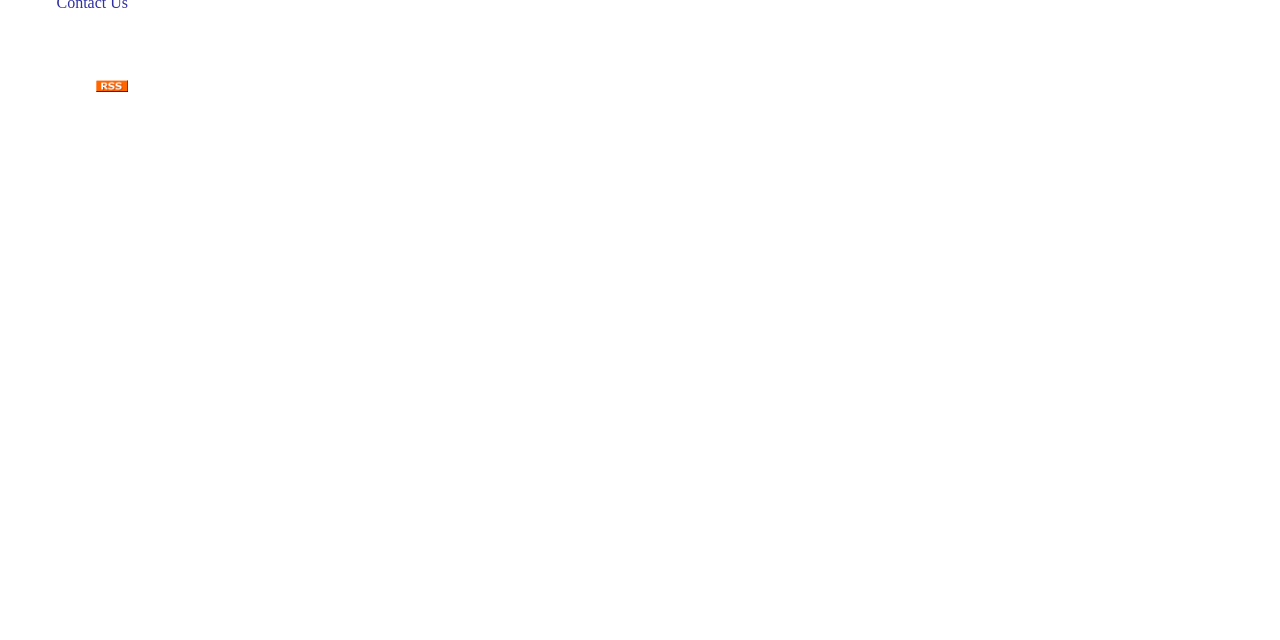Please specify the bounding box coordinates in the format (top-left x, top-left y, bottom-right x, bottom-right y), with values ranging from 0 to 1. Identify the bounding box for the UI component described as follows: alt="RSS Feed"

[0.075, 0.123, 0.1, 0.149]